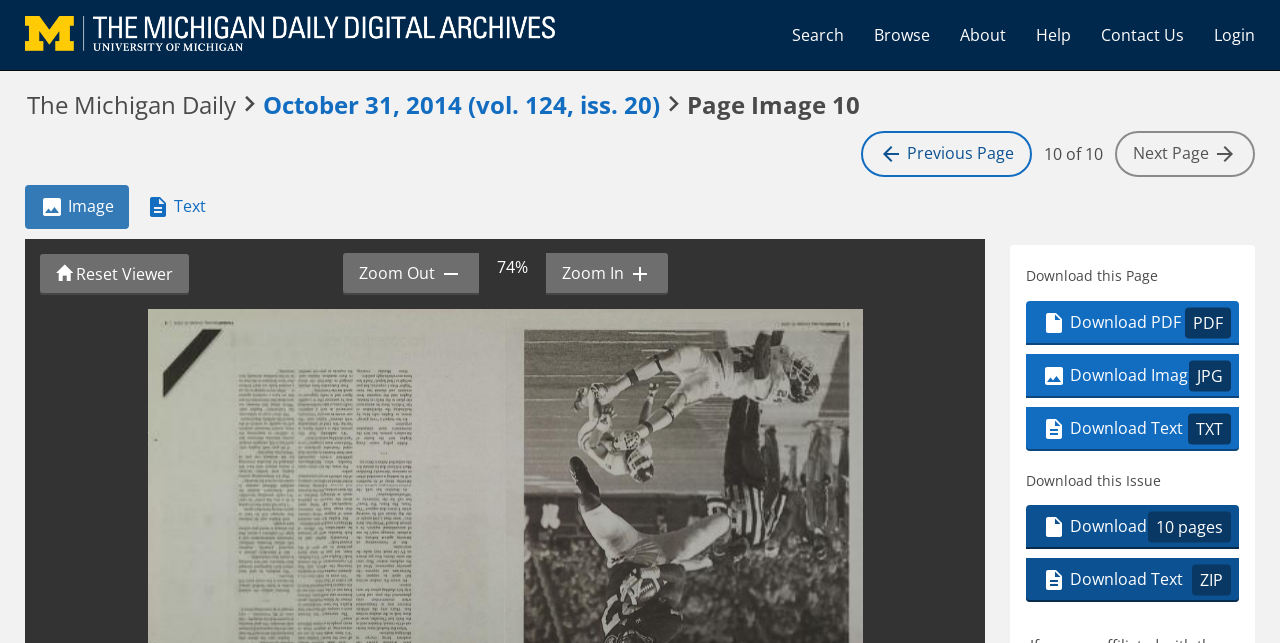What are the available tabs on the page?
Answer the question based on the image using a single word or a brief phrase.

Image, Text